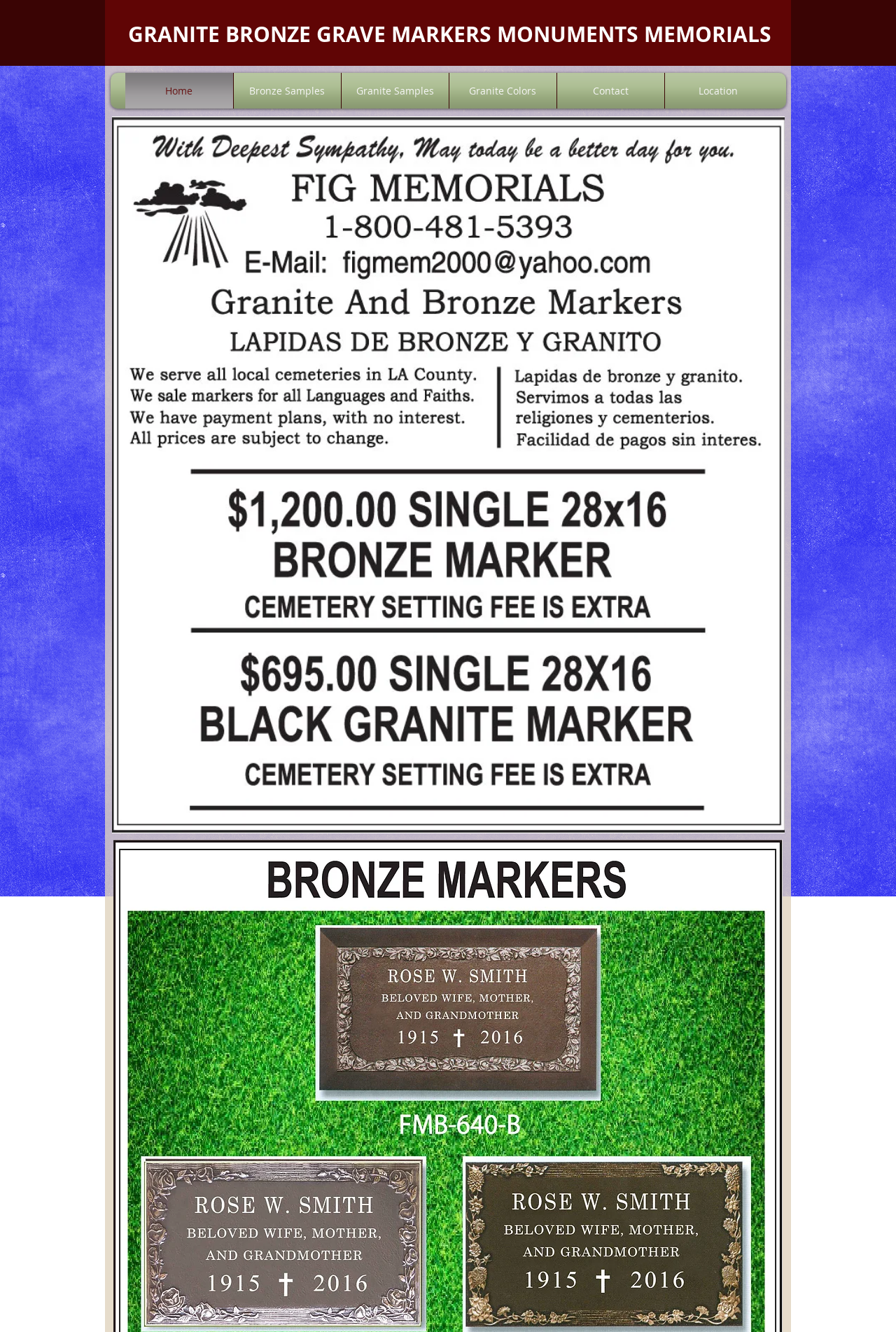Please reply to the following question using a single word or phrase: 
Can I find prices on the website?

Yes